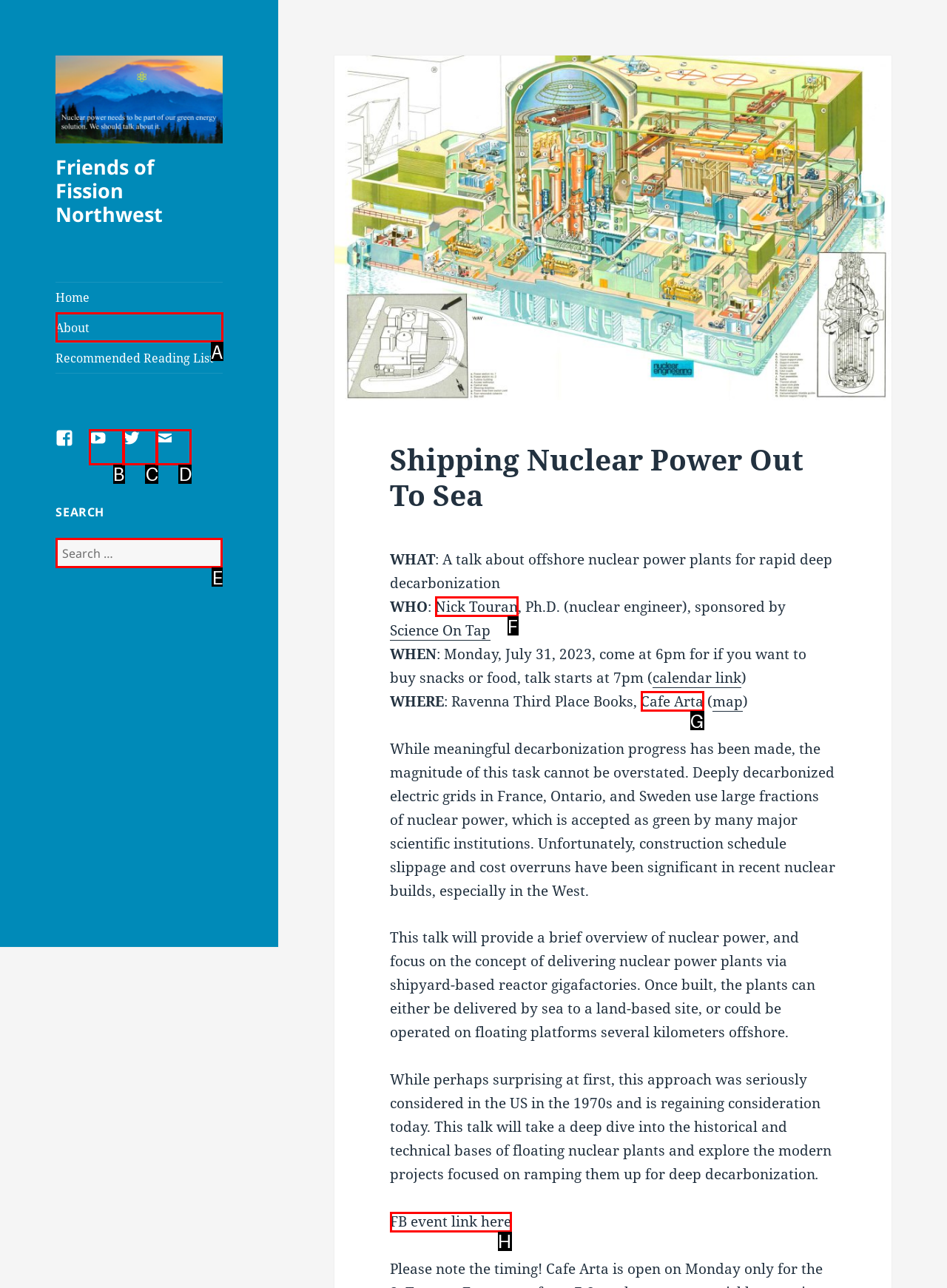Decide which HTML element to click to complete the task: Read opinions Provide the letter of the appropriate option.

None